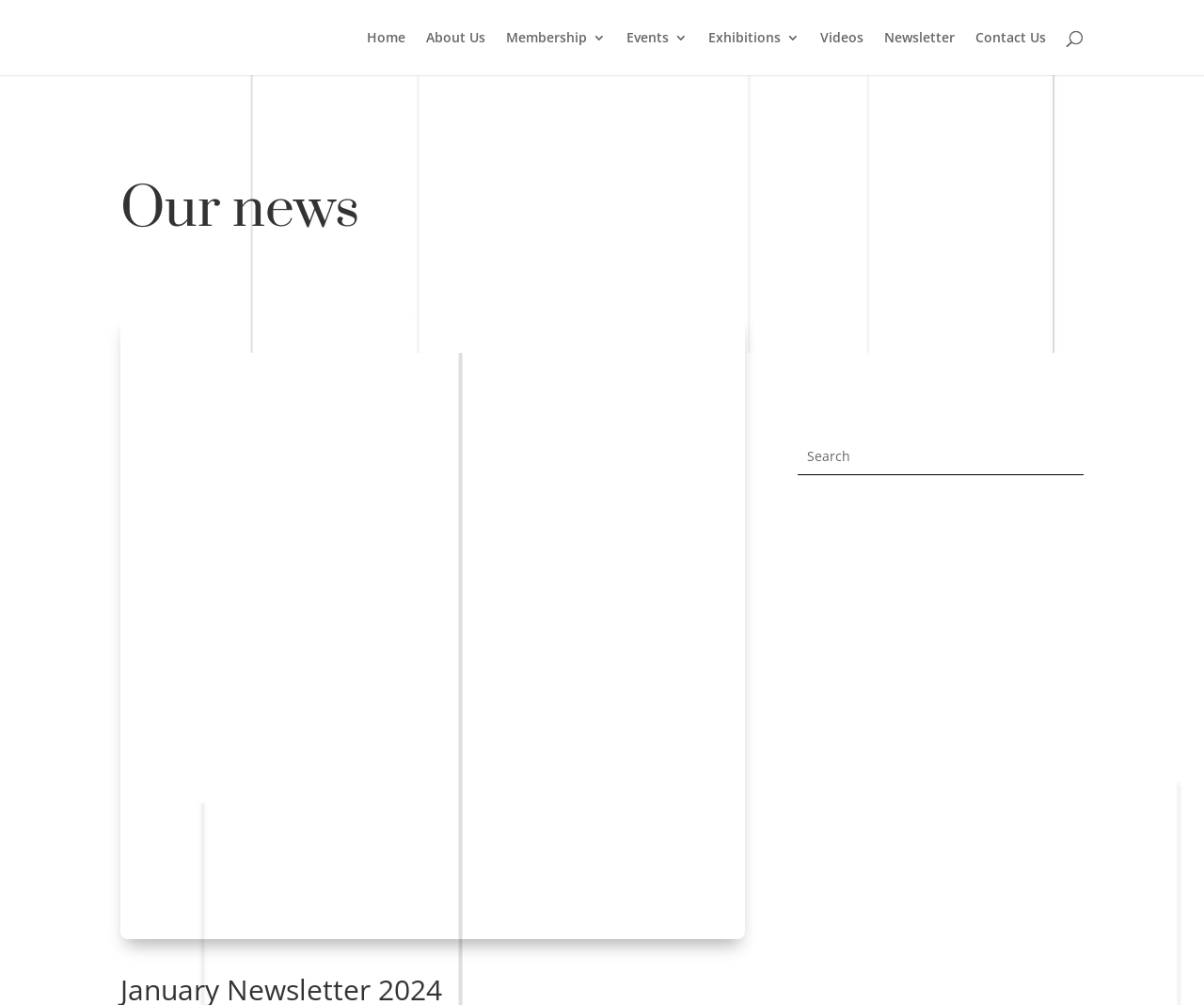What is the name of the arts club?
Please give a detailed and elaborate explanation in response to the question.

The name of the arts club can be found in the top-left corner of the webpage, where it is written as 'Cookham Arts Club' and also has an image with the same name.